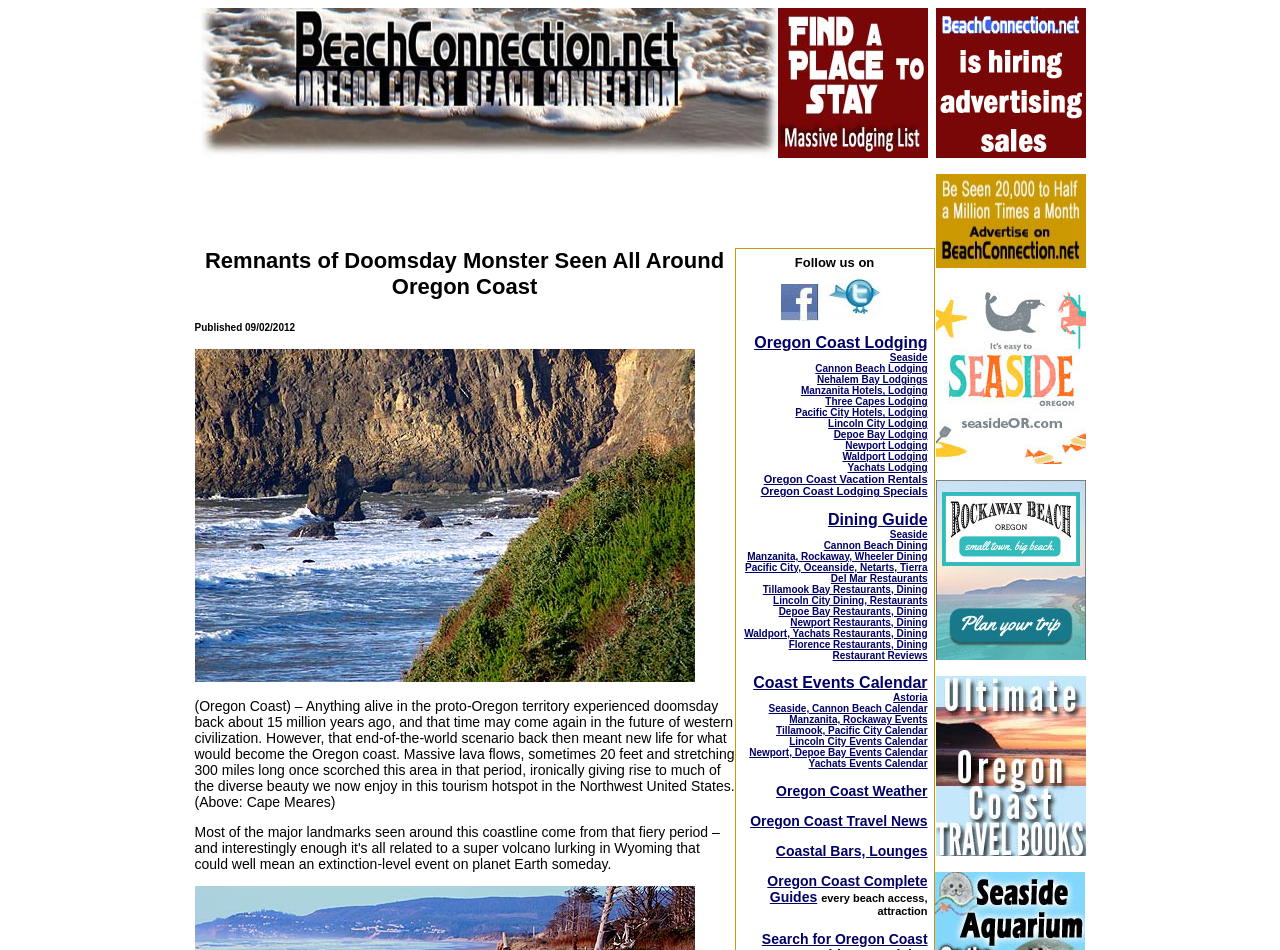Please find the bounding box coordinates of the section that needs to be clicked to achieve this instruction: "Visit Pacific City, Oregon".

[0.731, 0.68, 0.848, 0.698]